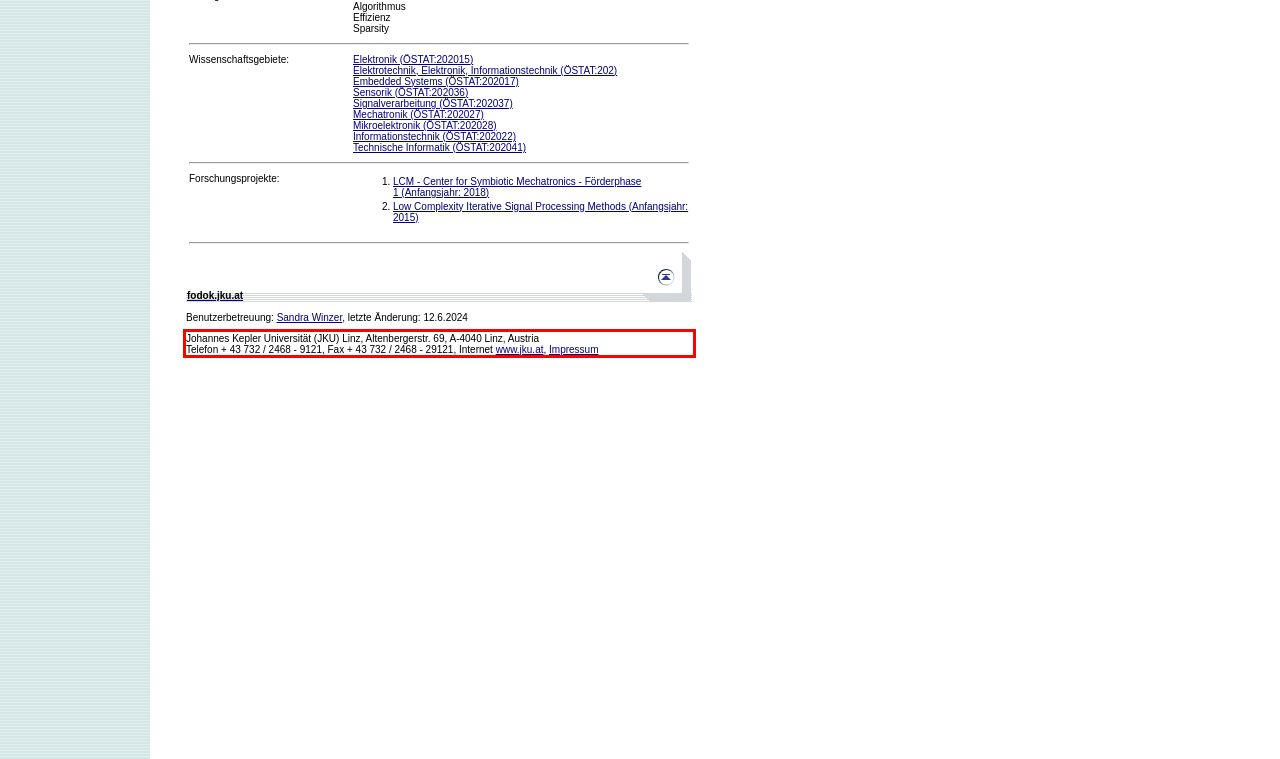Please extract the text content within the red bounding box on the webpage screenshot using OCR.

Johannes Kepler Universität (JKU) Linz, Altenbergerstr. 69, A-4040 Linz, Austria Telefon + 43 732 / 2468 - 9121, Fax + 43 732 / 2468 - 29121, Internet www.jku.at, Impressum